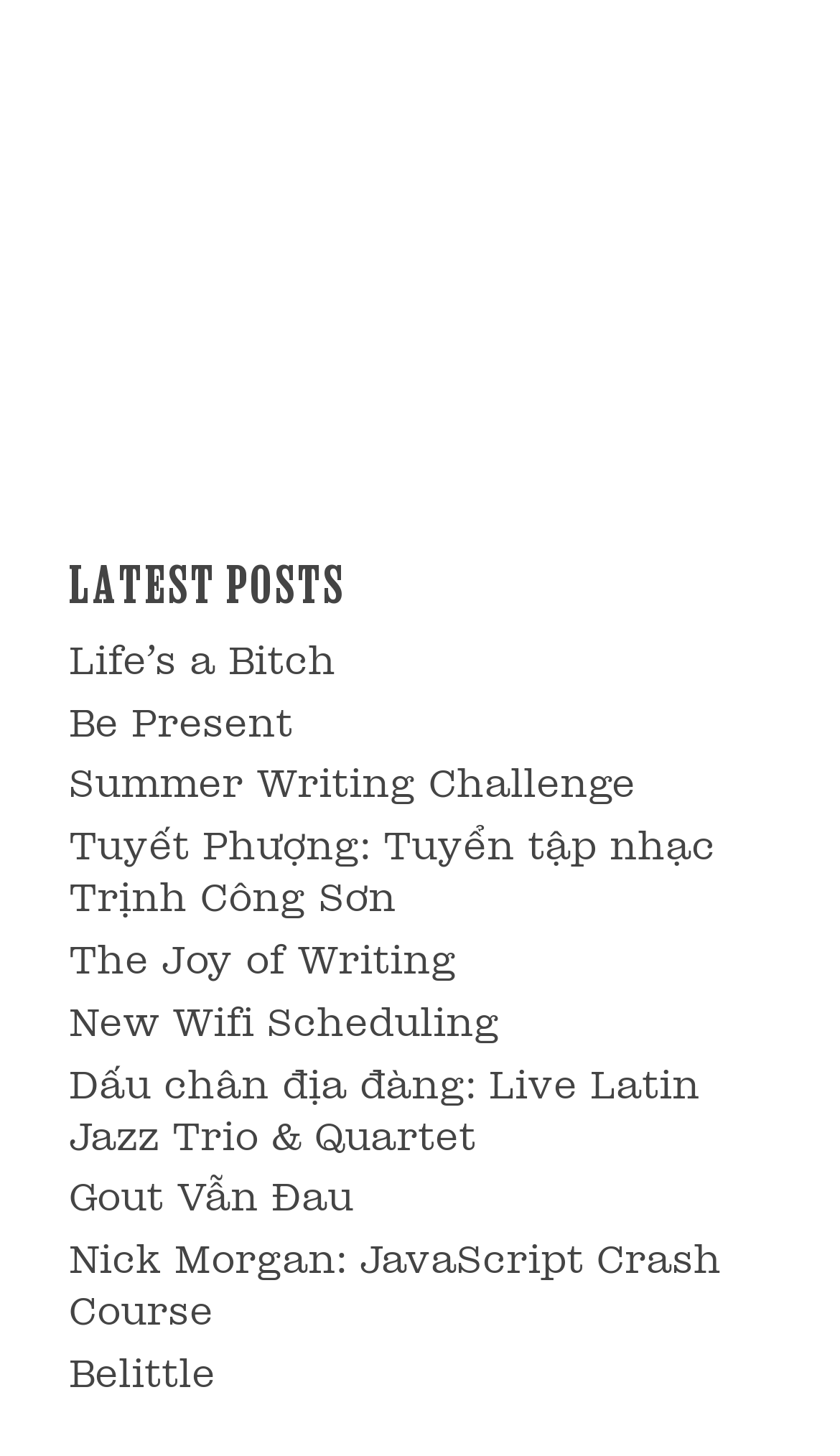Using the element description provided, determine the bounding box coordinates in the format (top-left x, top-left y, bottom-right x, bottom-right y). Ensure that all values are floating point numbers between 0 and 1. Element description: Be Present

[0.082, 0.482, 0.349, 0.51]